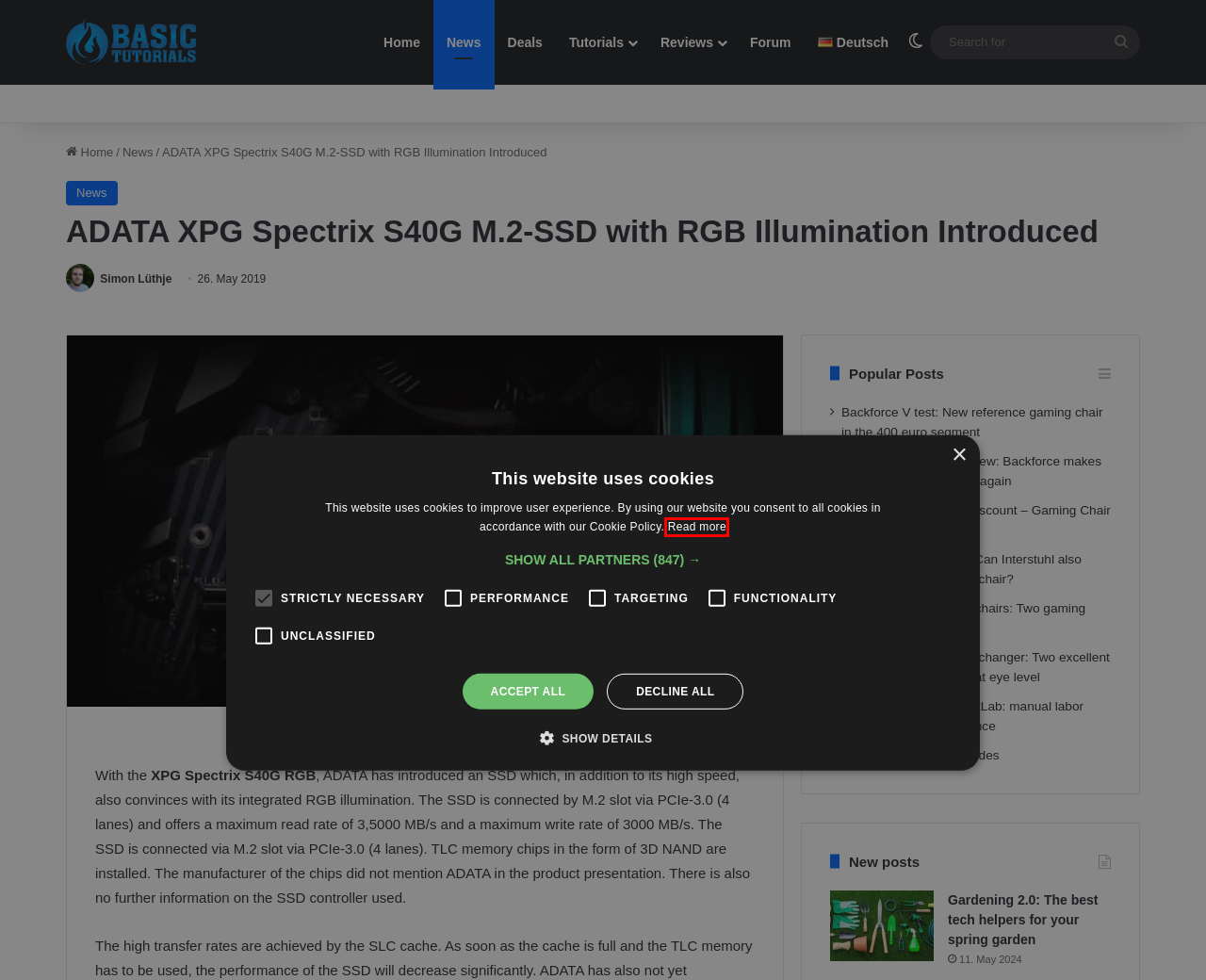Using the screenshot of a webpage with a red bounding box, pick the webpage description that most accurately represents the new webpage after the element inside the red box is clicked. Here are the candidates:
A. Backforce versus SecretLab: manual labor versus e-sports experience
B. Simon Lüthje, Autor bei Basic Tutorials
C. Gardening 2.0: The best tech helpers for your spring garden
D. Privacy
E. ADATA XPG Spectrix S40G M.2-SSD mit RGB-Beleuchtung vorgestellt
F. Backforce versus noblechairs: Two gaming thrones for a hallelujah
G. News - Basic Tutorials
H. Basic Tutorials Germany | Hardware, Software & Gaming

D